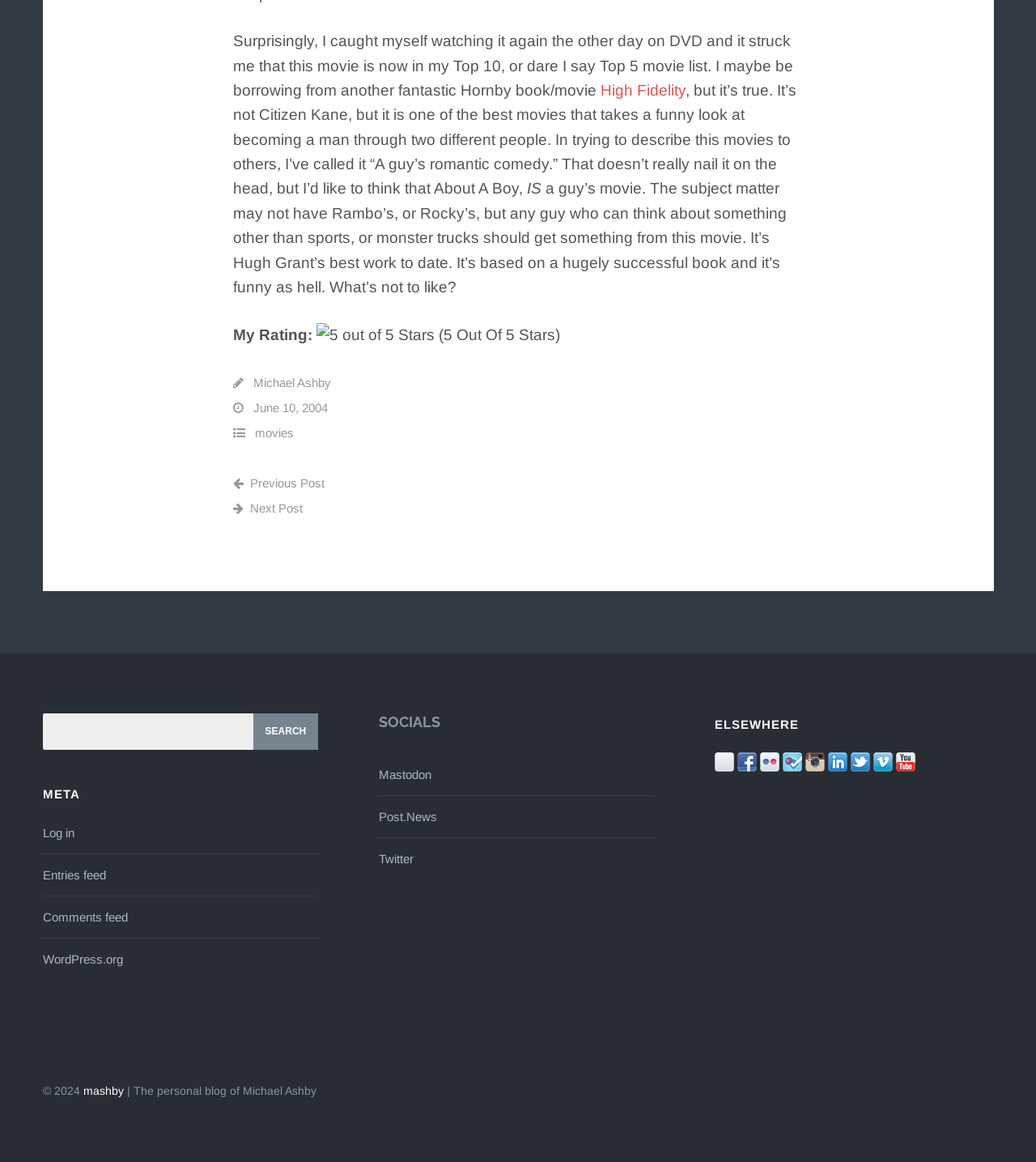Locate the bounding box coordinates of the area you need to click to fulfill this instruction: 'Read the previous post'. The coordinates must be in the form of four float numbers ranging from 0 to 1: [left, top, right, bottom].

[0.225, 0.41, 0.313, 0.422]